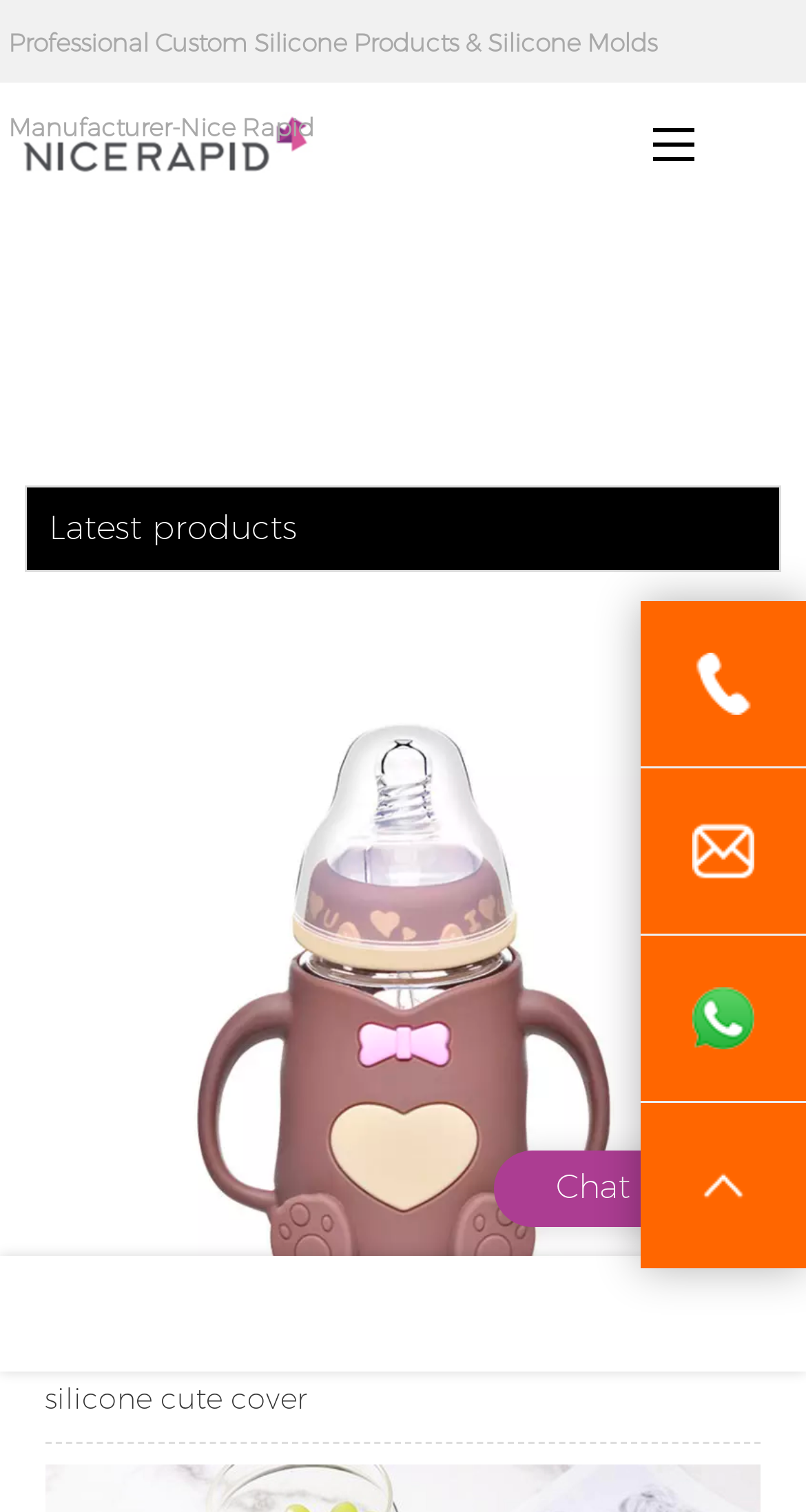Using the provided description: "alt="Logo | Nice Rapid Tooling-nicesilicone.com"", find the bounding box coordinates of the corresponding UI element. The output should be four float numbers between 0 and 1, in the format [left, top, right, bottom].

[0.023, 0.068, 0.395, 0.123]